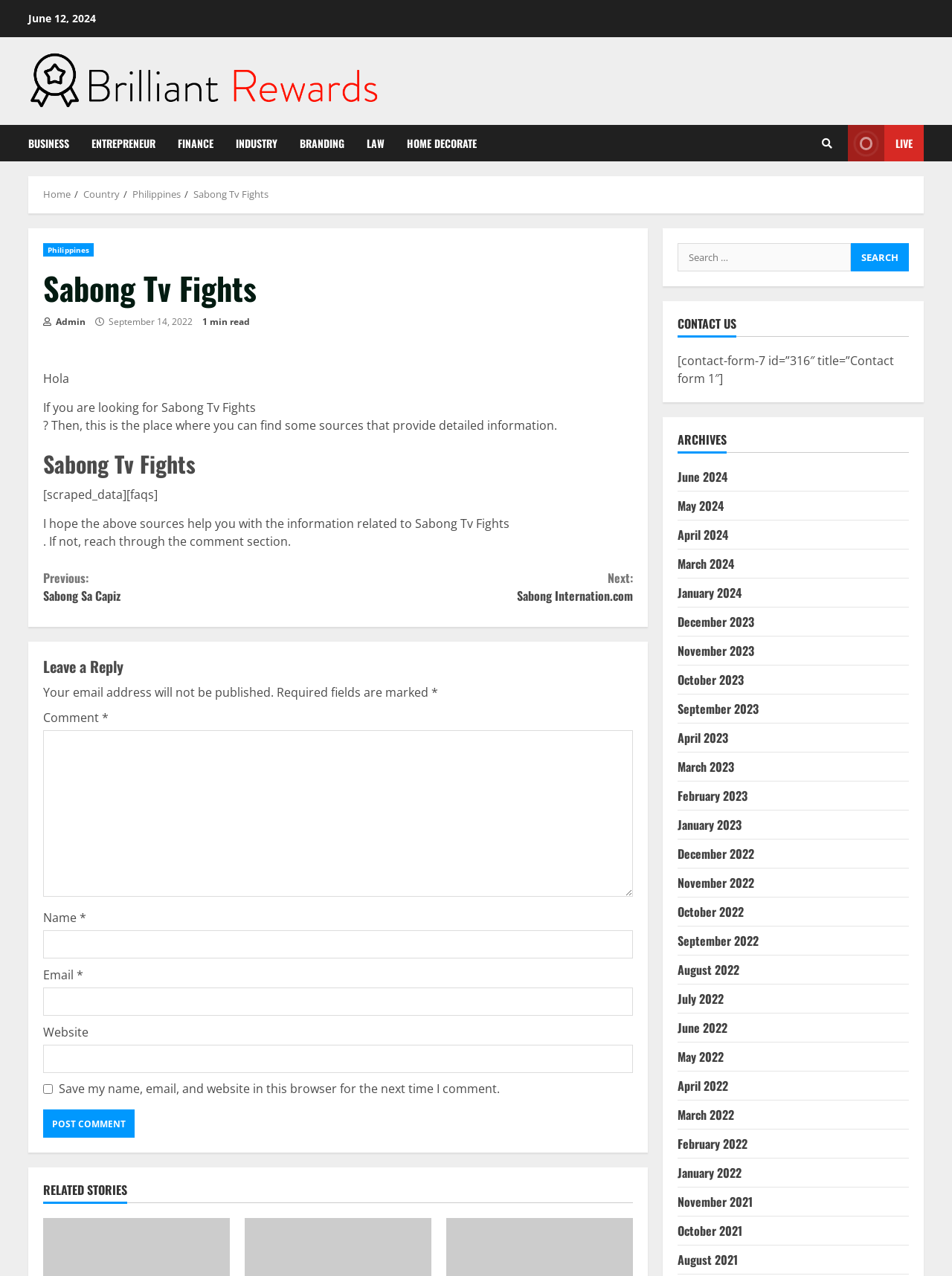What is the label of the button next to the searchbox?
Using the image, give a concise answer in the form of a single word or short phrase.

Search